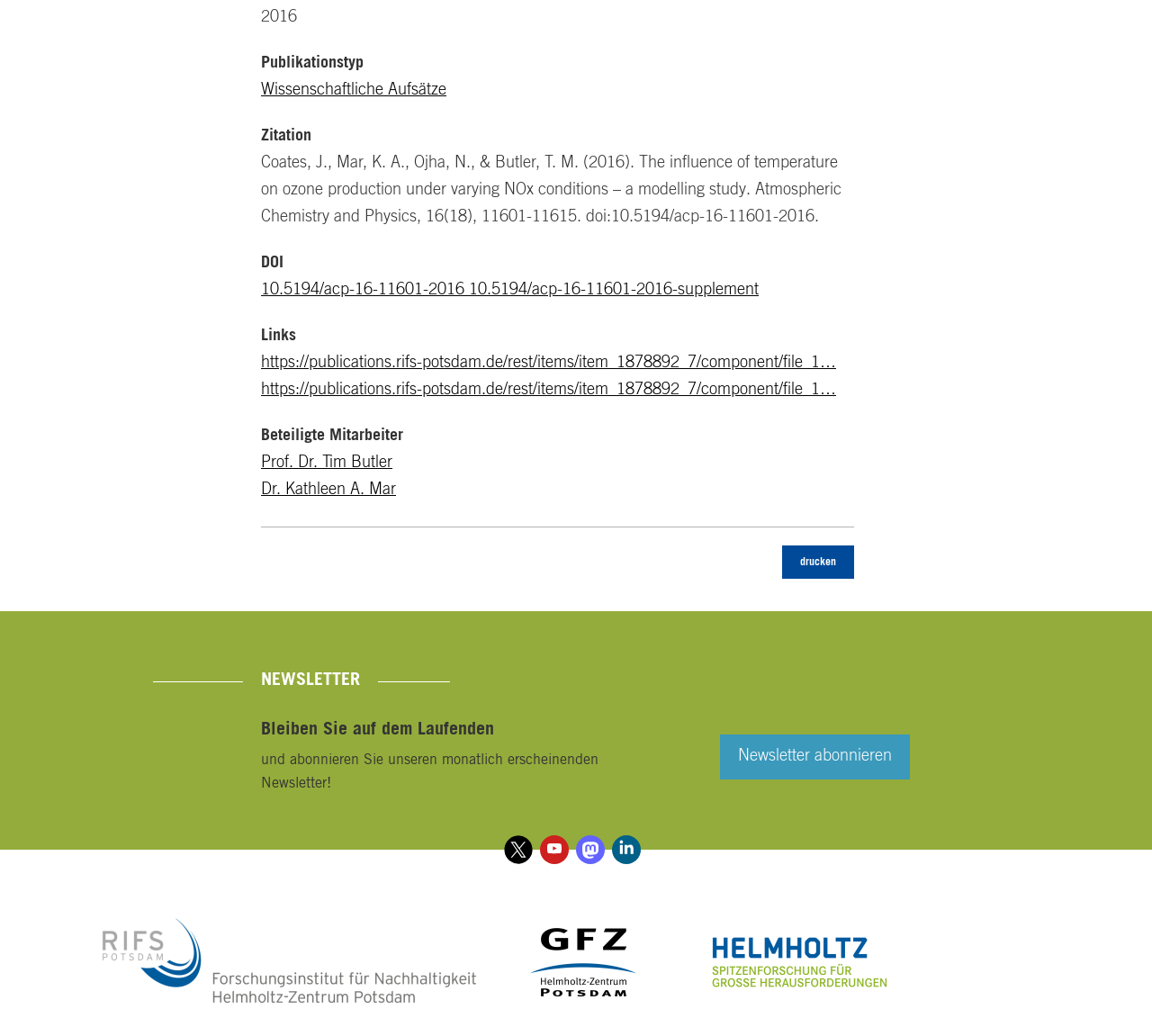Can you identify the bounding box coordinates of the clickable region needed to carry out this instruction: 'Visit Twitter page'? The coordinates should be four float numbers within the range of 0 to 1, stated as [left, top, right, bottom].

[0.438, 0.806, 0.462, 0.834]